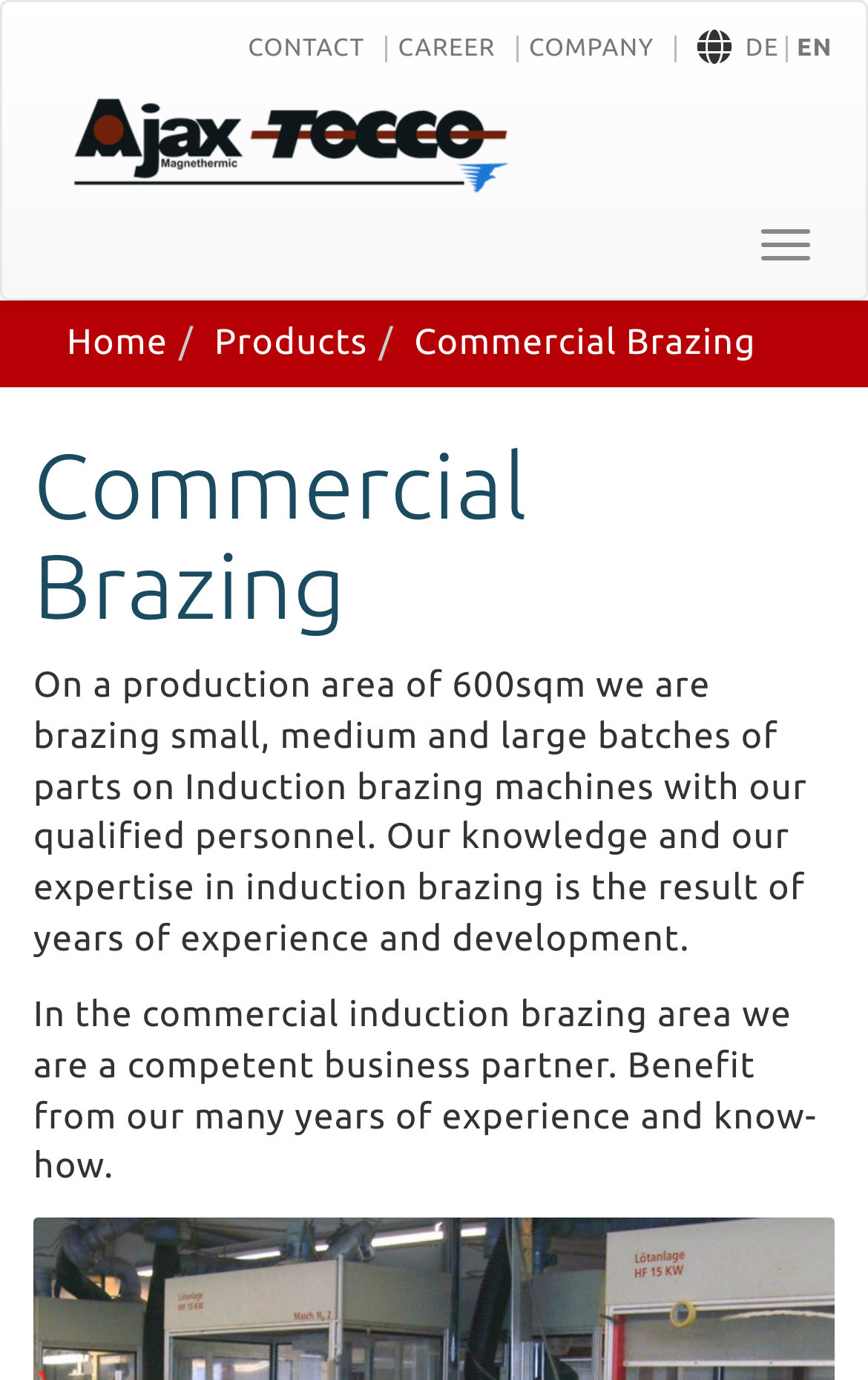Provide the bounding box coordinates for the UI element that is described as: "Career".

[0.446, 0.026, 0.596, 0.045]